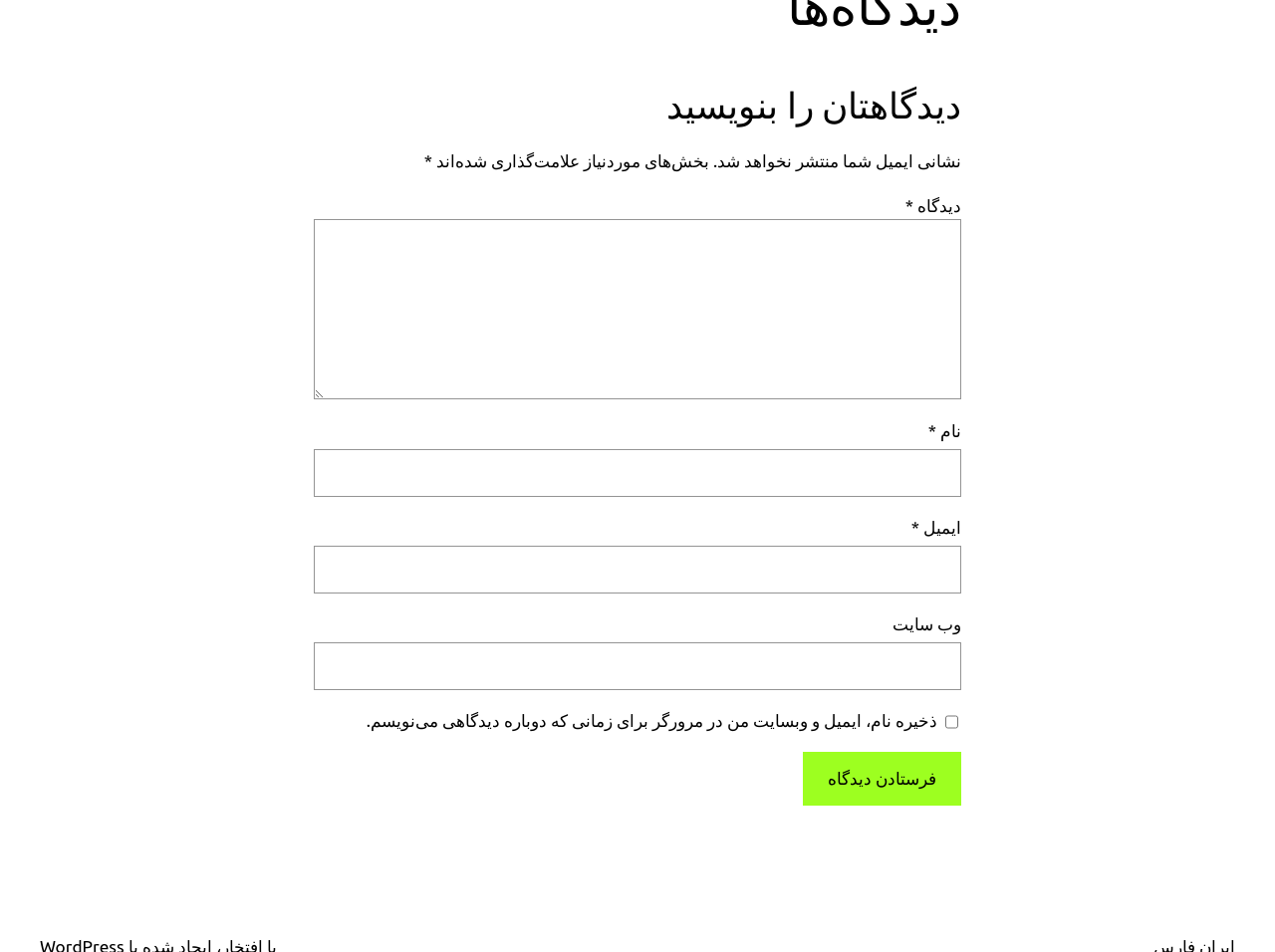What is the label of the first input field?
Using the image as a reference, give a one-word or short phrase answer.

دیدگاه